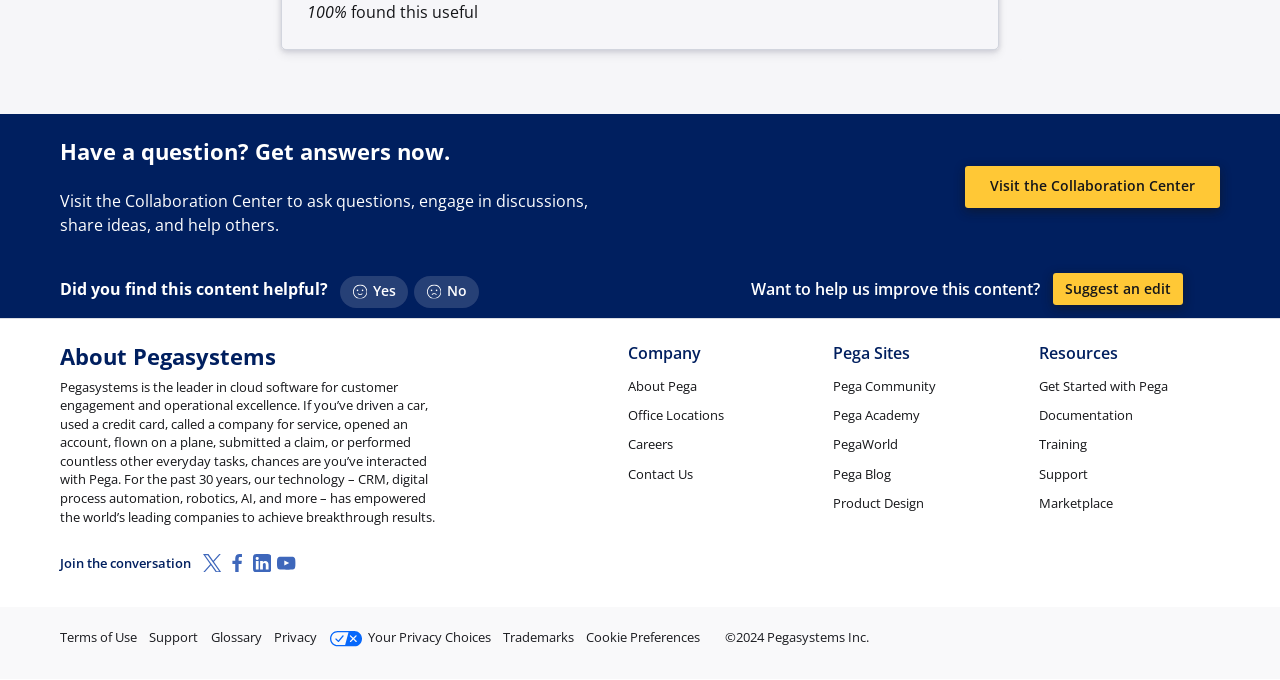What is the company that created this content?
Please use the visual content to give a single word or phrase answer.

Pegasystems